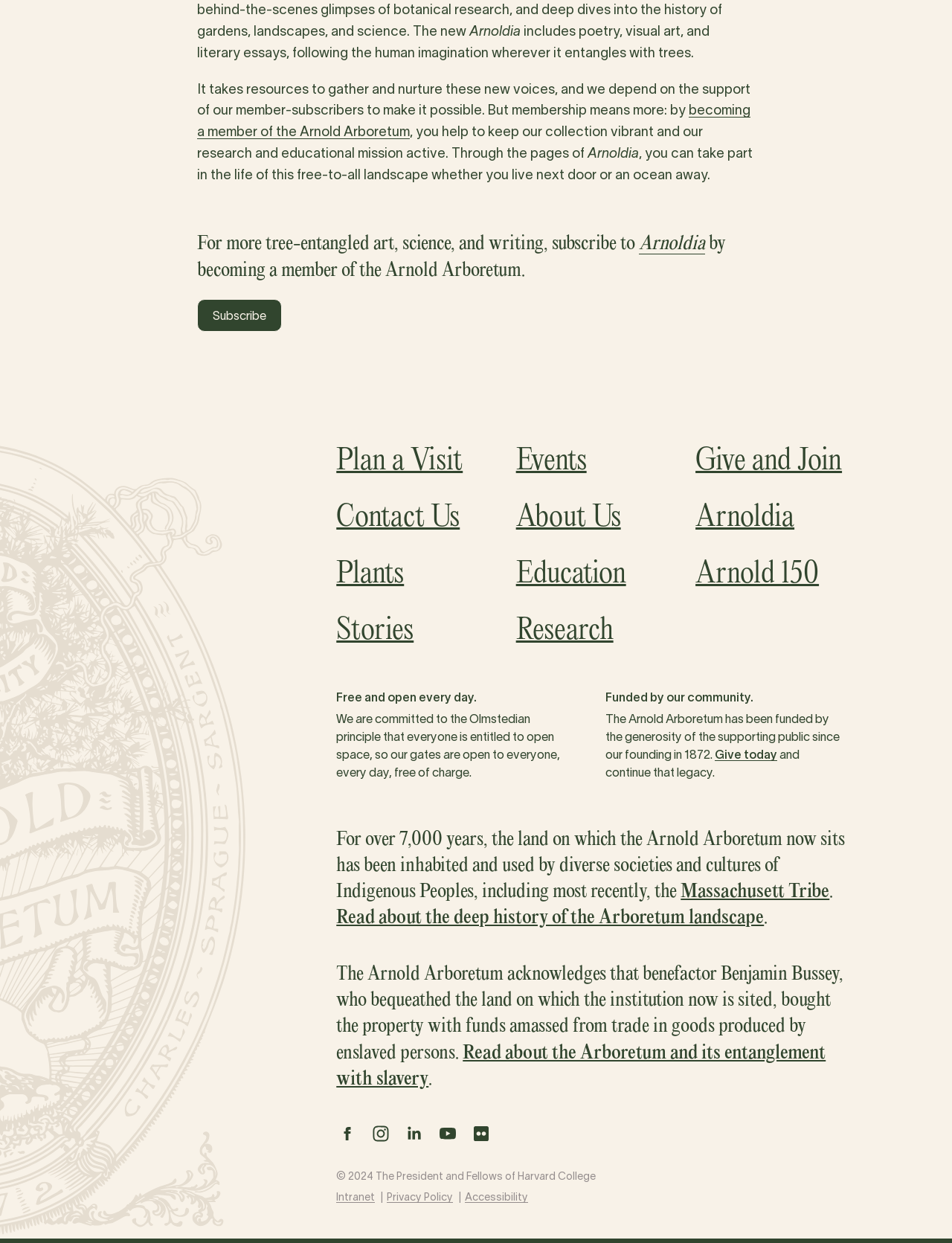Please look at the image and answer the question with a detailed explanation: What type of content does Arnoldia include?

Based on the text 'includes poetry, visual art, and literary essays, following the human imagination wherever it entangles with trees.', it can be inferred that Arnoldia is a publication that features a variety of creative content.